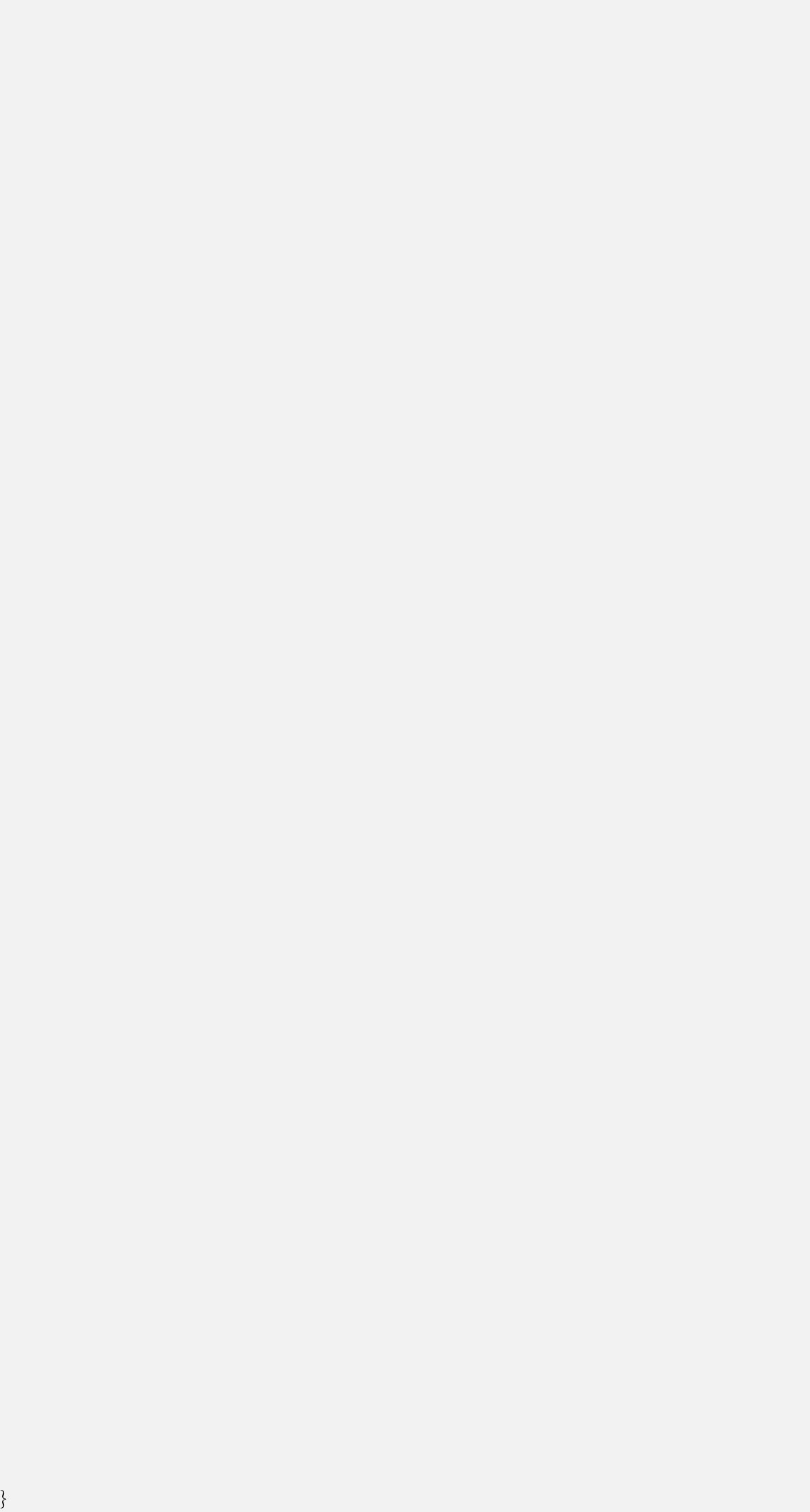Can you look at the image and give a comprehensive answer to the question:
What is the email address provided on the webpage?

The email address 'chambers@dvc.hk' is provided on the webpage as a link element, which implies that it is a contact email for the website or its associated organization.